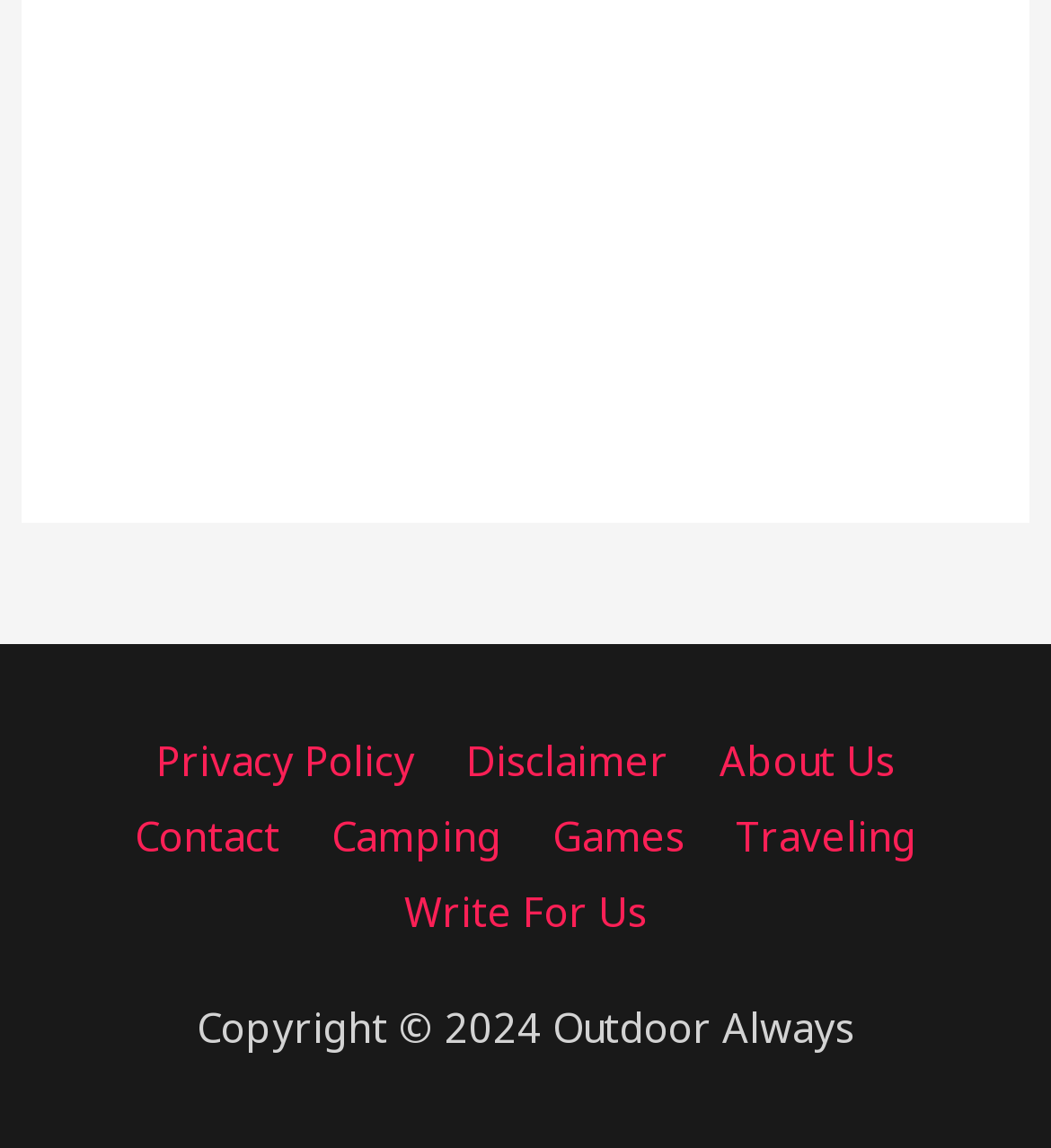Select the bounding box coordinates of the element I need to click to carry out the following instruction: "view privacy policy".

[0.129, 0.639, 0.414, 0.686]